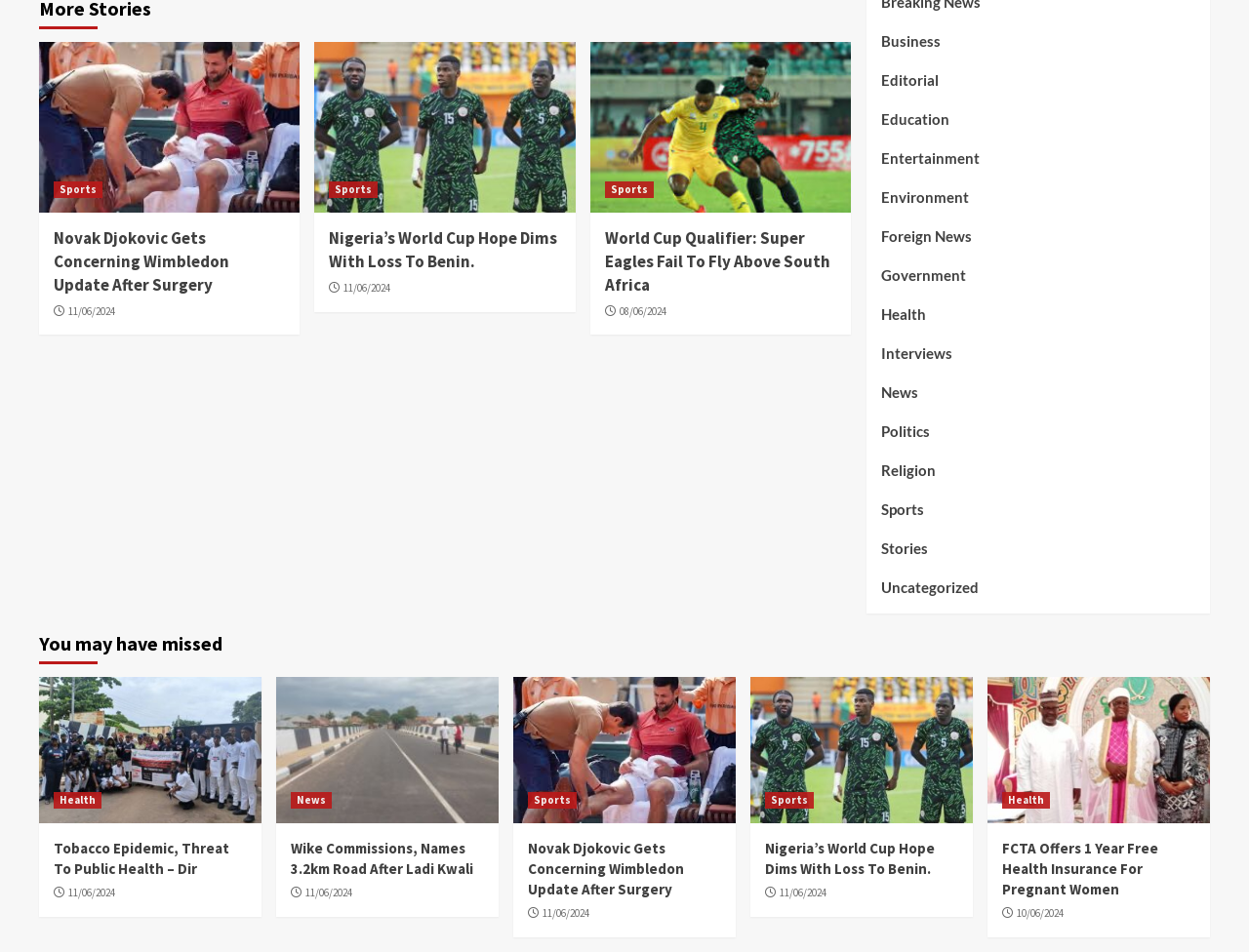Can you find the bounding box coordinates for the element that needs to be clicked to execute this instruction: "View the article about Nigeria's World Cup Hope"? The coordinates should be given as four float numbers between 0 and 1, i.e., [left, top, right, bottom].

[0.264, 0.239, 0.446, 0.286]